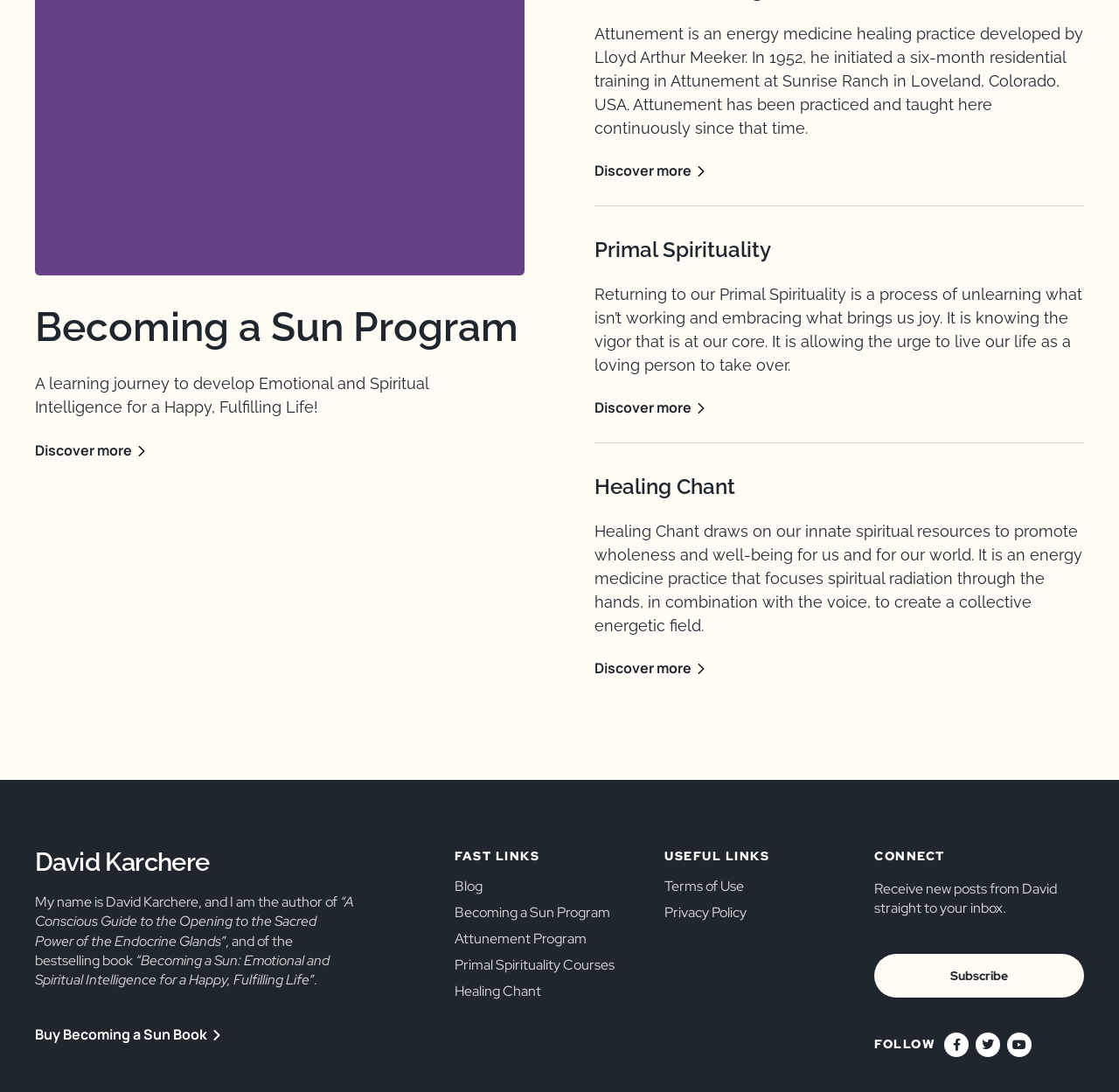Identify the bounding box of the UI component described as: "Primal Spirituality Courses".

[0.406, 0.872, 0.578, 0.896]